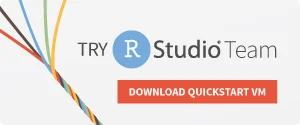Elaborate on the contents of the image in a comprehensive manner.

The image features a promotional banner for RStudio Team, encouraging users to "Try RStudio Team" with a call-to-action to "DOWNLOAD QUICKSTART VM." The design is visually appealing, incorporating a vibrant mix of colors represented by flowing lines that converge towards the central logo. This logo, prominently displayed in the center, features the RStudio branding, emphasizing a collaboration-oriented approach to data science and statistical analysis. The overall layout is streamlined and professional, suitable for attracting users interested in leveraging RStudio Team for their projects.